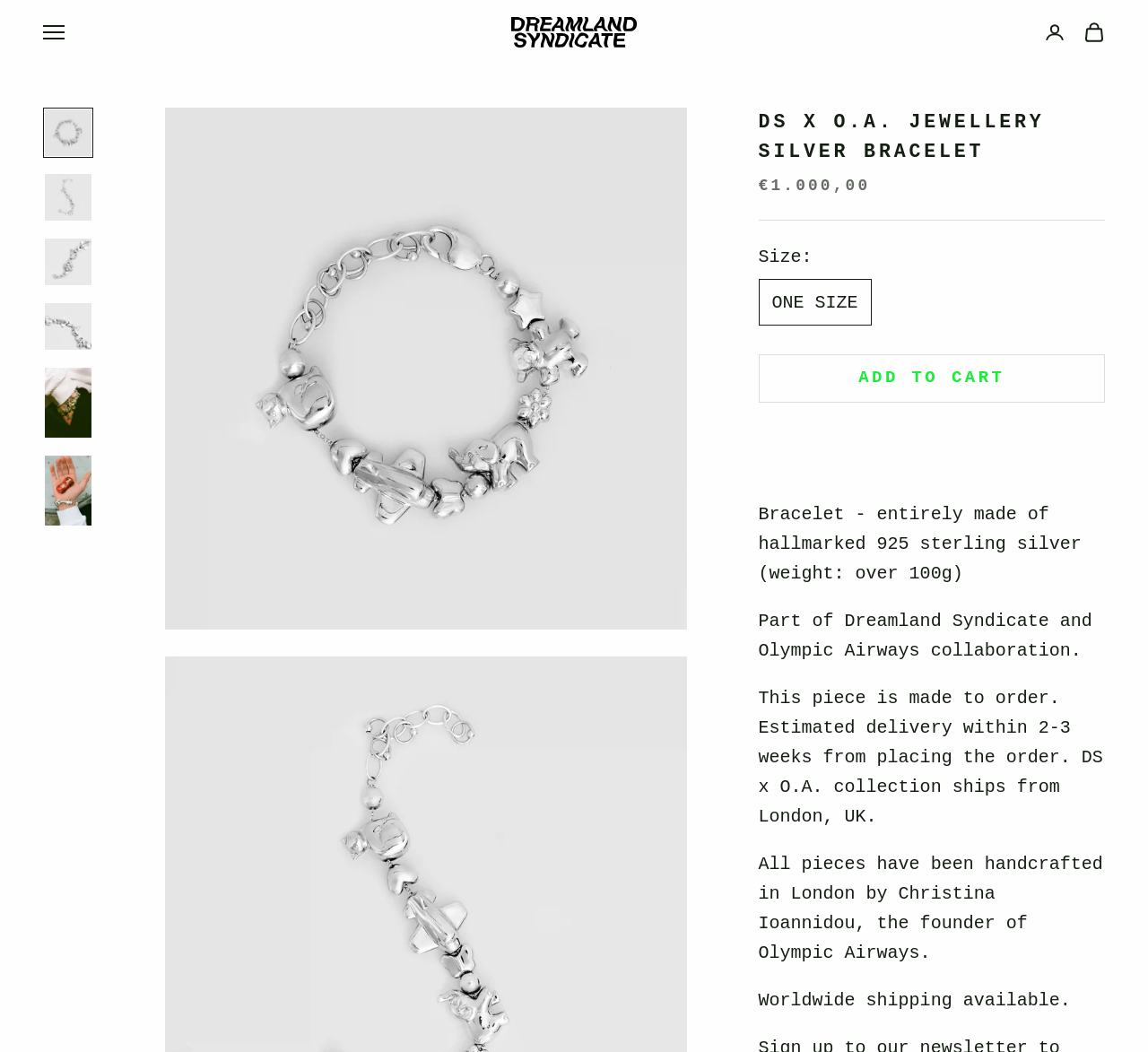Determine the bounding box coordinates of the section I need to click to execute the following instruction: "Open cart". Provide the coordinates as four float numbers between 0 and 1, i.e., [left, top, right, bottom].

[0.944, 0.021, 0.962, 0.041]